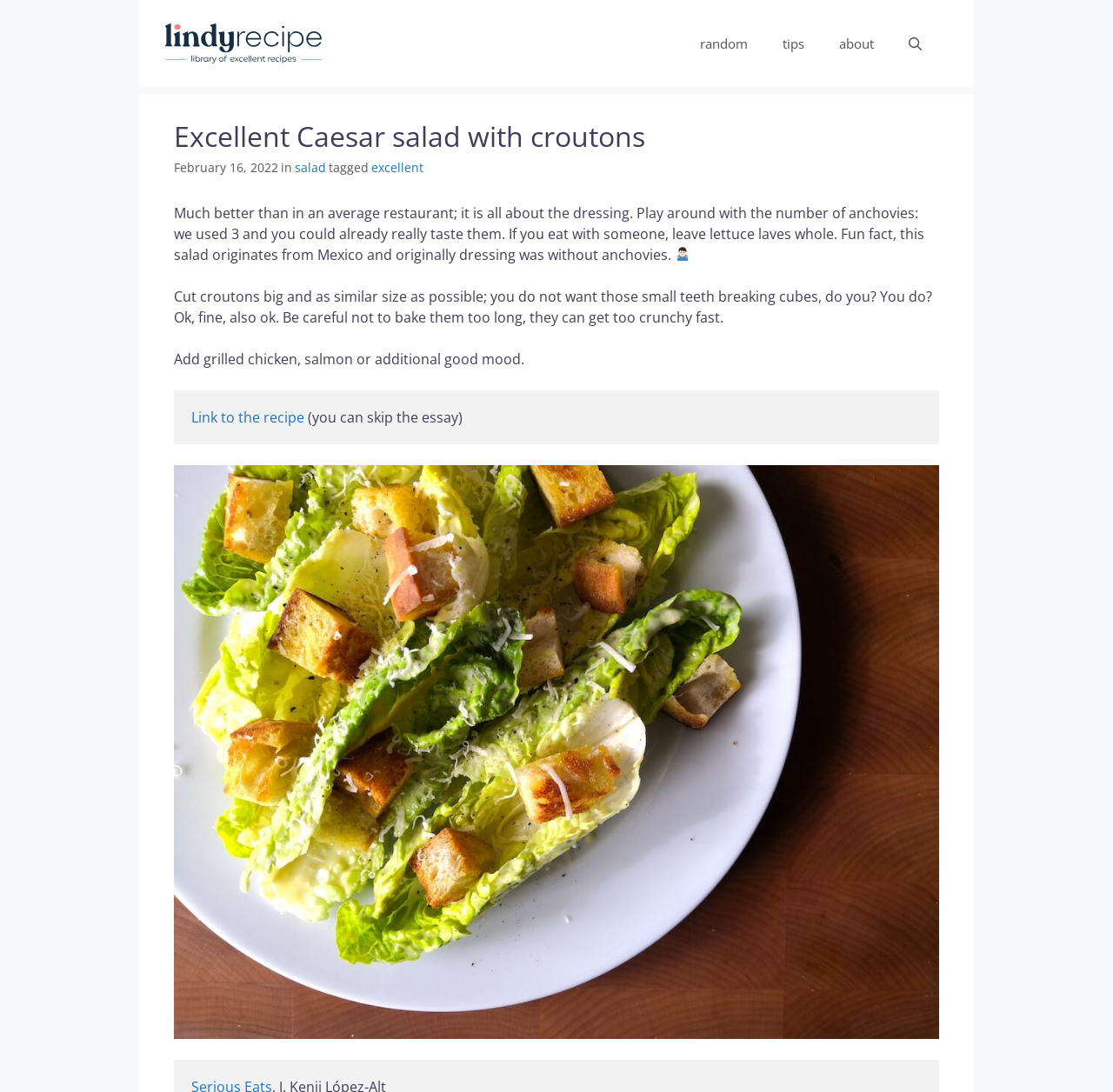What is the image below the recipe text?
From the details in the image, provide a complete and detailed answer to the question.

I determined the answer by looking at the image element 'Ceasar Salad' which is located below the recipe text and appears to be an image of the finished salad.